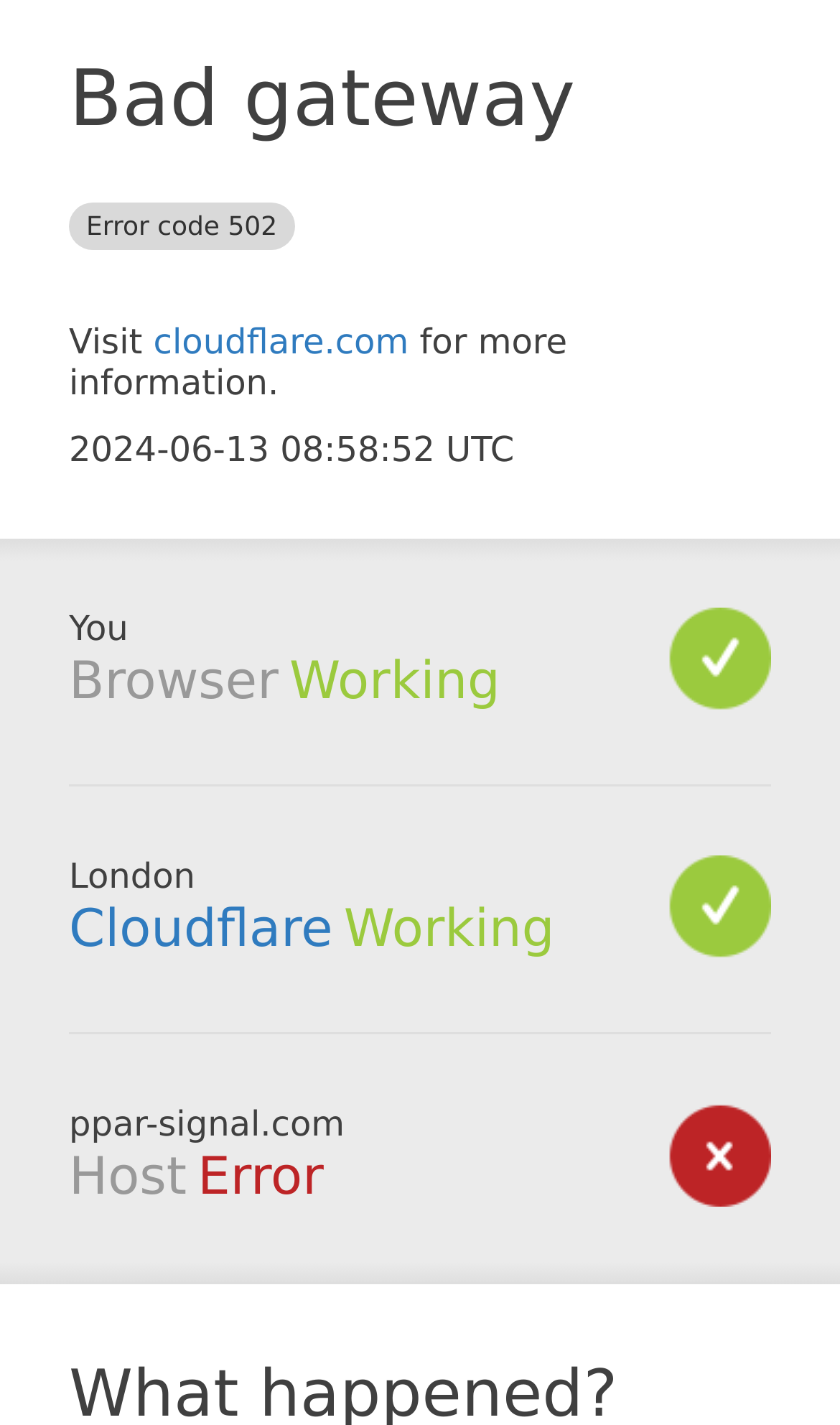Answer the following in one word or a short phrase: 
What is the location of the browser?

London